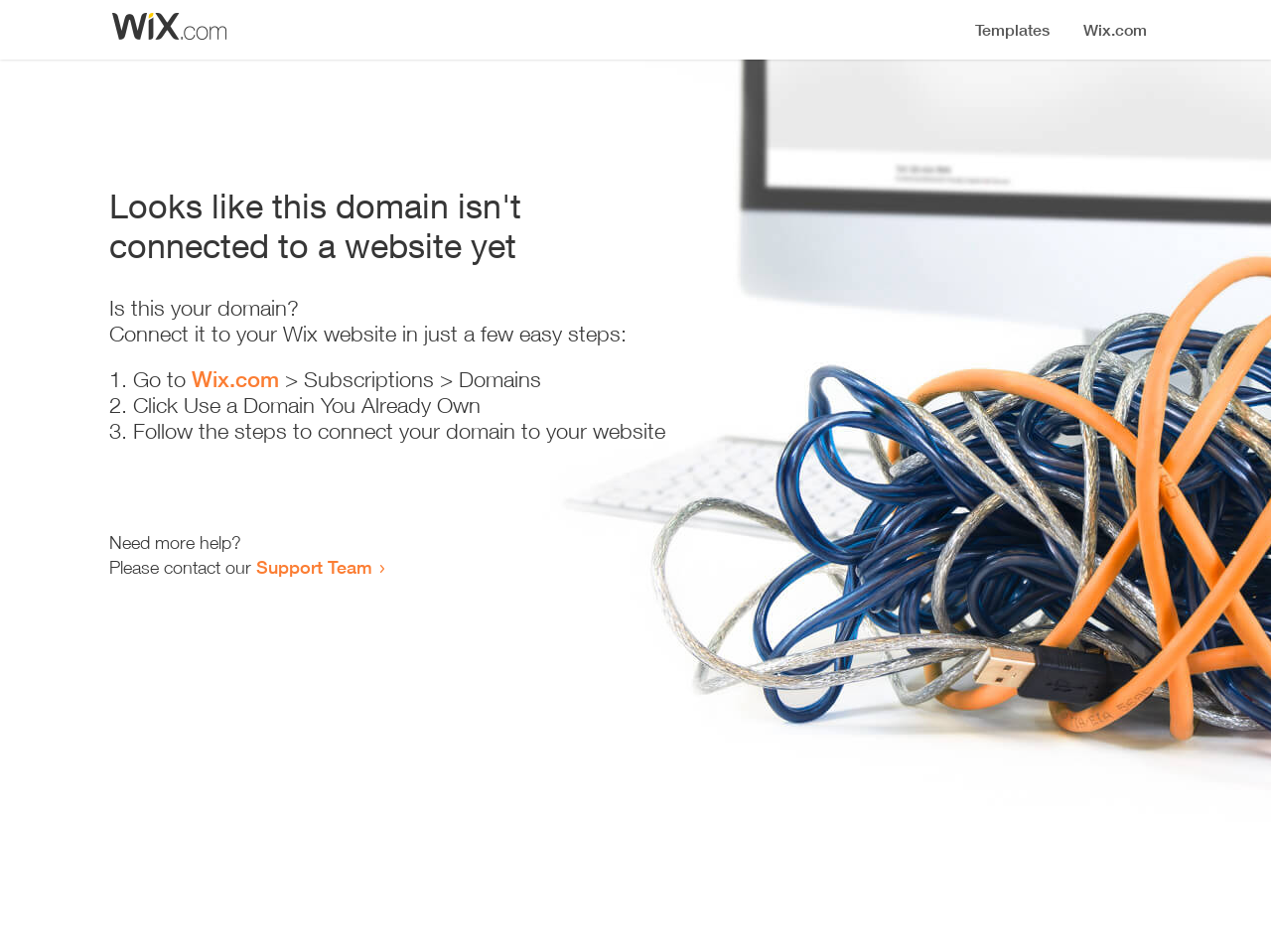Give a concise answer using only one word or phrase for this question:
How many steps are required to connect the domain to a website?

3